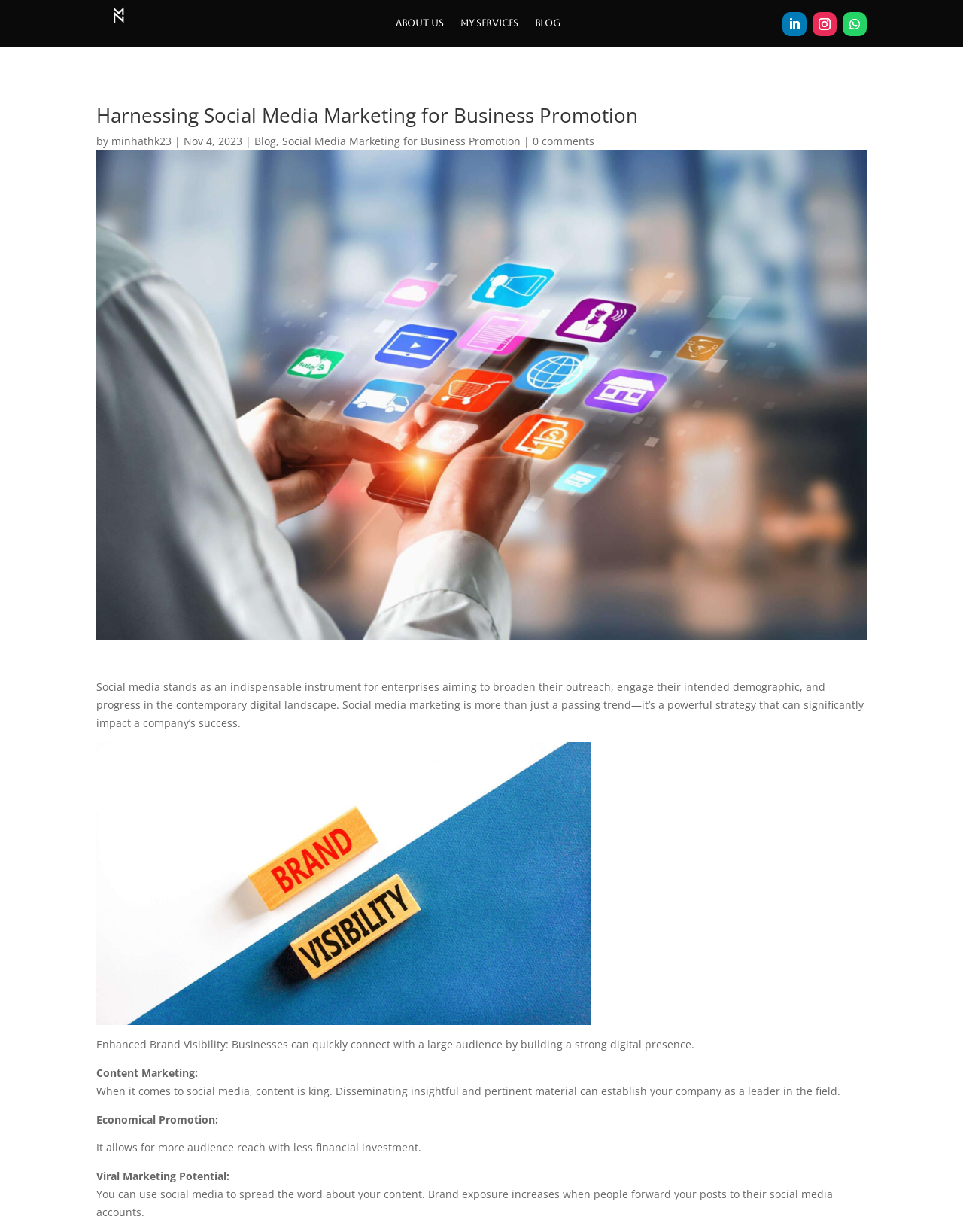What is the purpose of disseminating insightful content on social media?
Use the information from the image to give a detailed answer to the question.

According to the webpage, disseminating insightful and pertinent material on social media can establish a company as a leader in the field, which is mentioned in the section 'Content Marketing'.